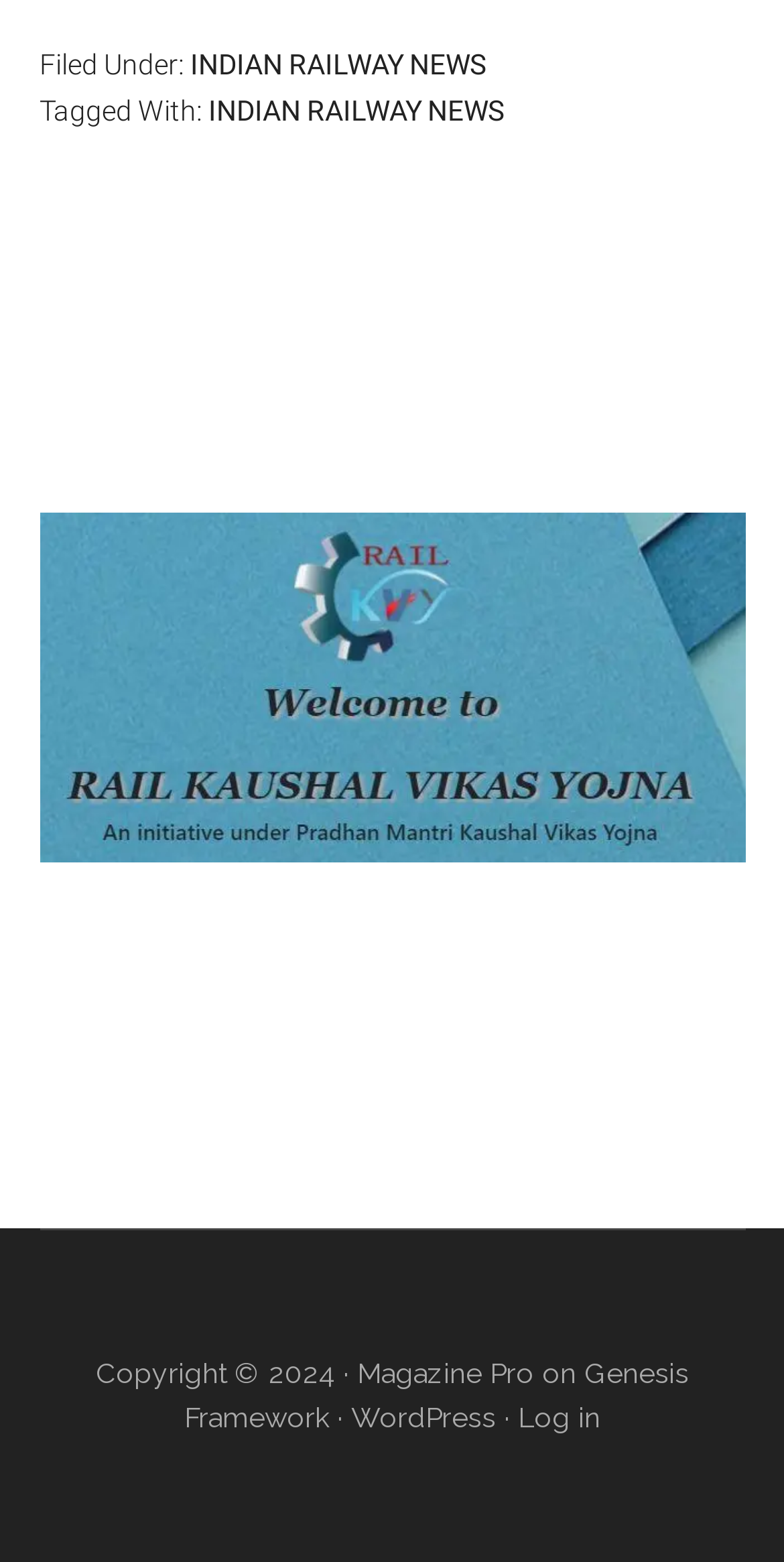Based on the visual content of the image, answer the question thoroughly: What is the copyright year of the website?

In the primary sidebar section, I found a static text 'Copyright © 2024 ·' which indicates the copyright year of the website.